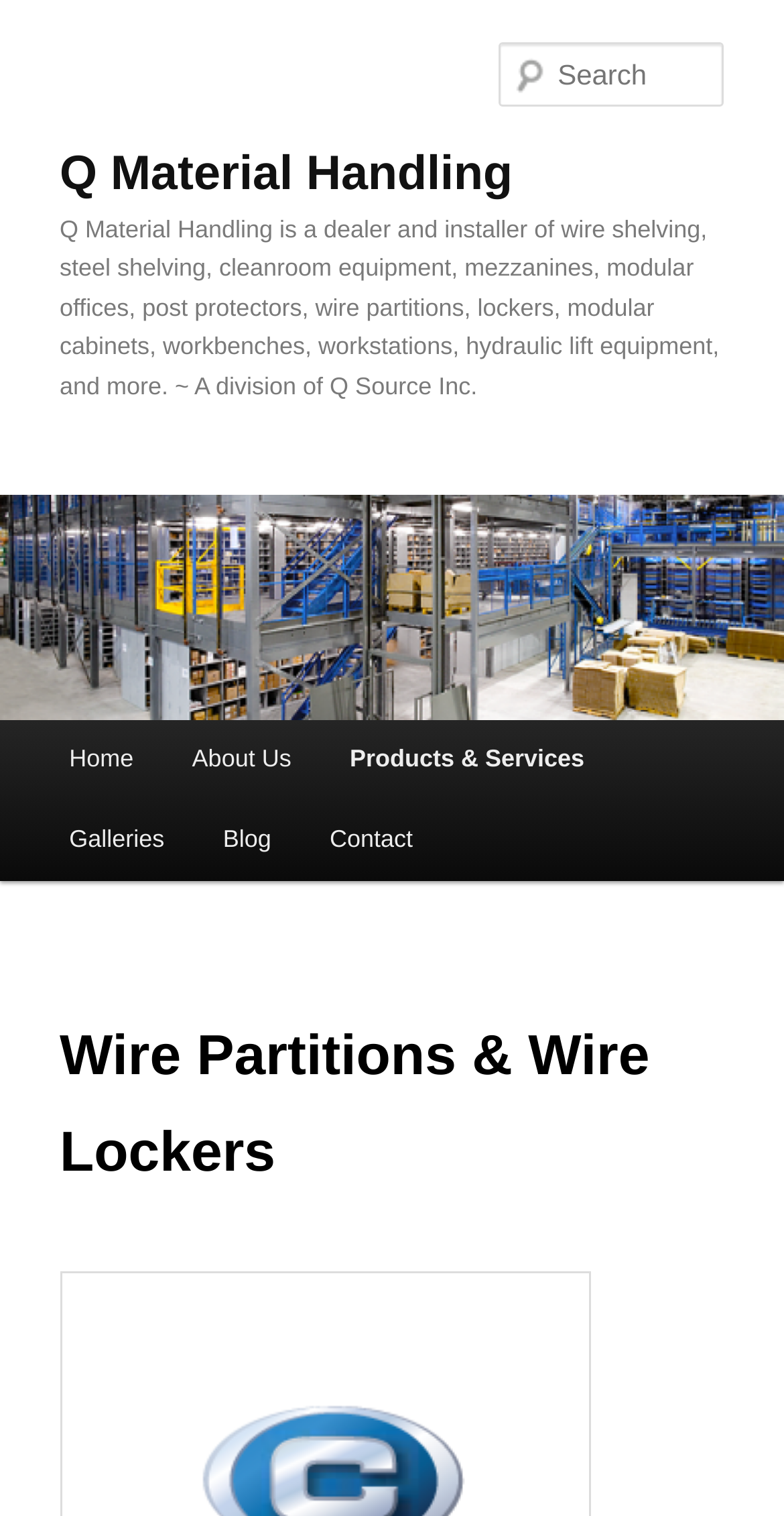Using the details in the image, give a detailed response to the question below:
What is the purpose of the textbox at the top-right corner?

The purpose of the textbox can be found in the text 'Search' which is located next to the textbox at the top-right corner of the webpage.